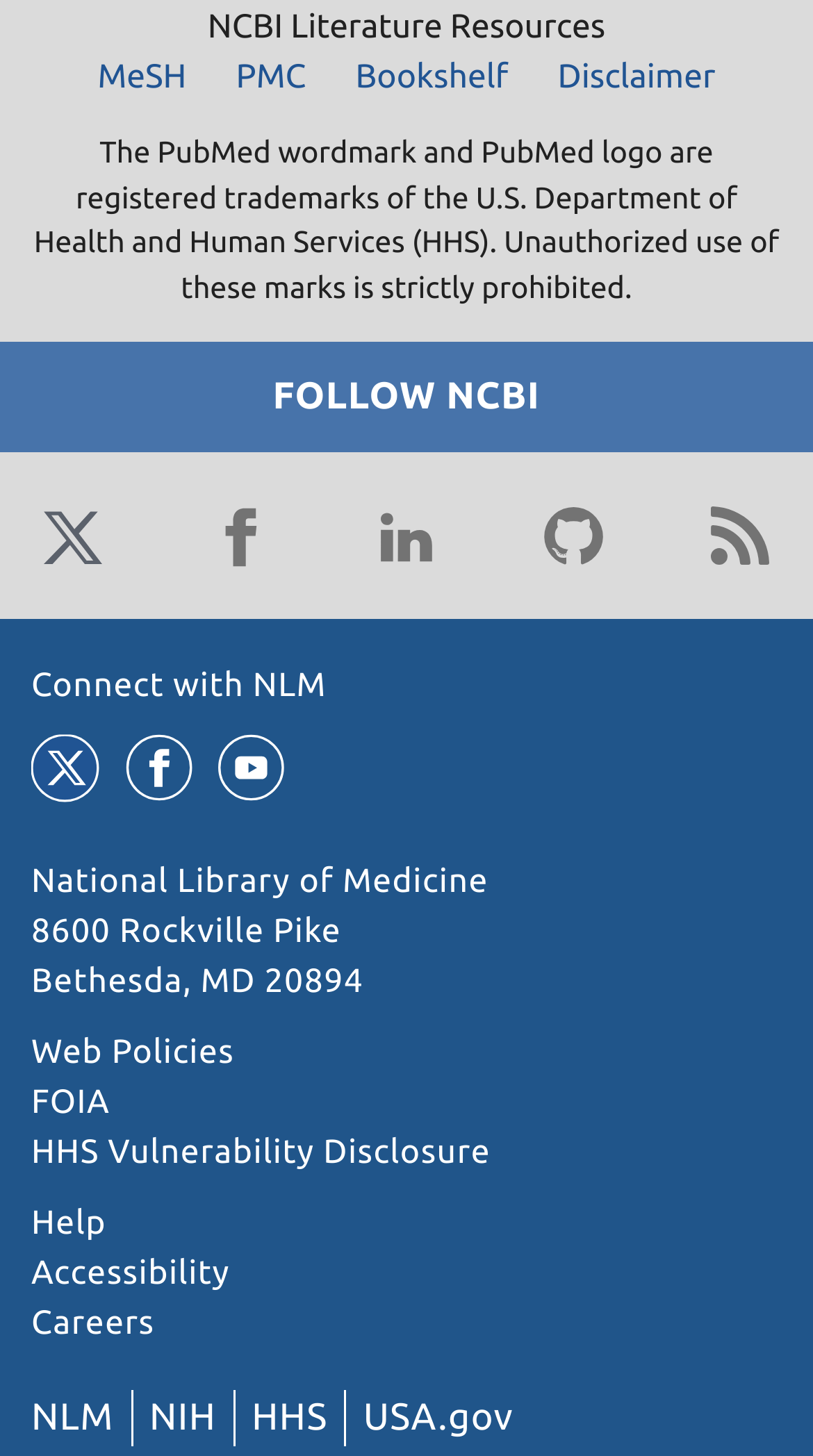Please find the bounding box coordinates of the element that must be clicked to perform the given instruction: "Get help from the National Library of Medicine". The coordinates should be four float numbers from 0 to 1, i.e., [left, top, right, bottom].

[0.038, 0.828, 0.131, 0.854]